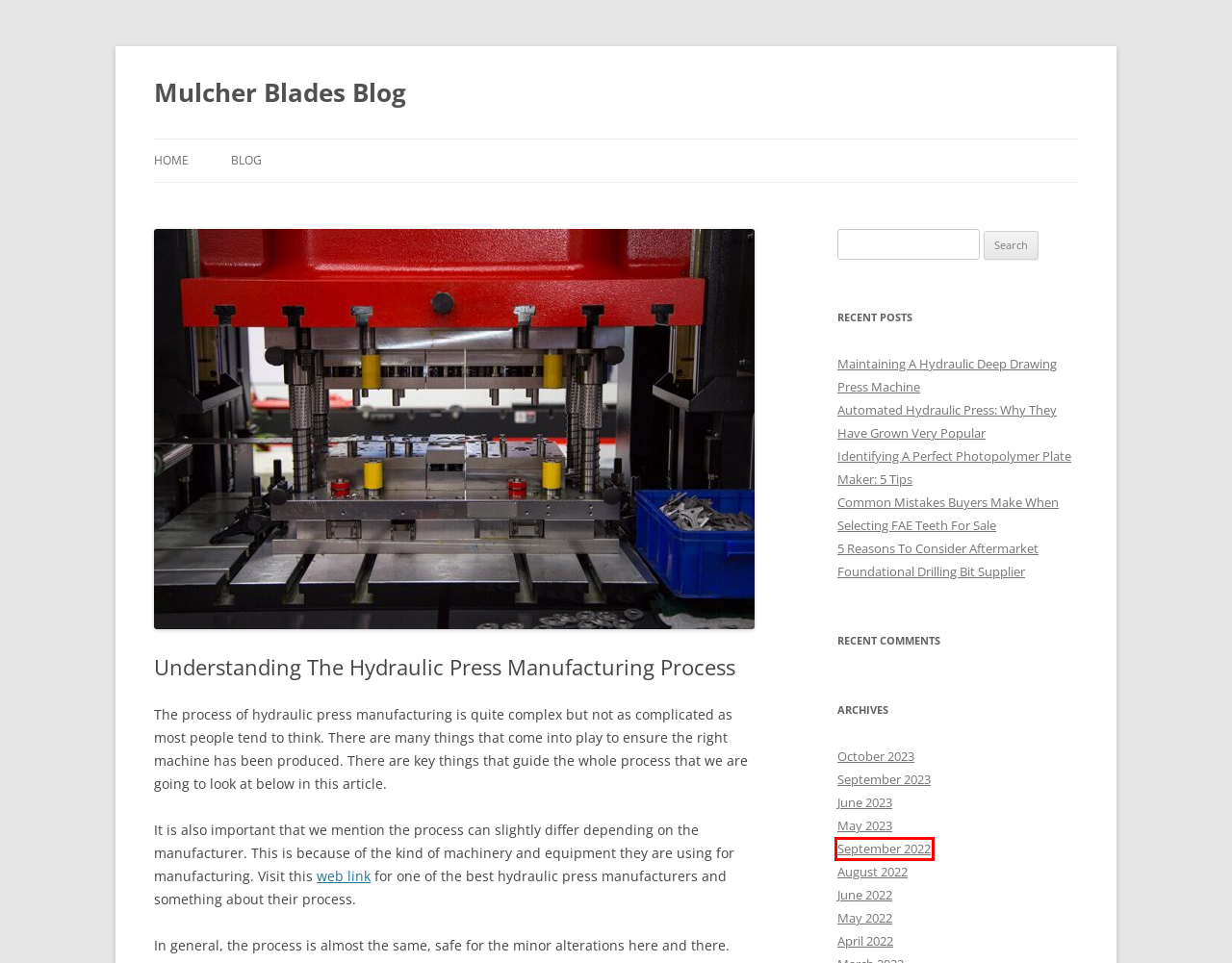Assess the screenshot of a webpage with a red bounding box and determine which webpage description most accurately matches the new page after clicking the element within the red box. Here are the options:
A. August 2022 - Mulcher Blades Blog
B. Identifying A Perfect Photopolymer Plate Maker: 5 Tips
C. September 2022 - Mulcher Blades Blog
D. Advantages of Tungsten Carbide Tipped Forestry Mulcher Teeth
E. May 2023 - Mulcher Blades Blog
F. September 2023 - Mulcher Blades Blog
G. Hydraulic Press Manufacturer - BLY Hydraulic Press
H. June 2023 - Mulcher Blades Blog

C